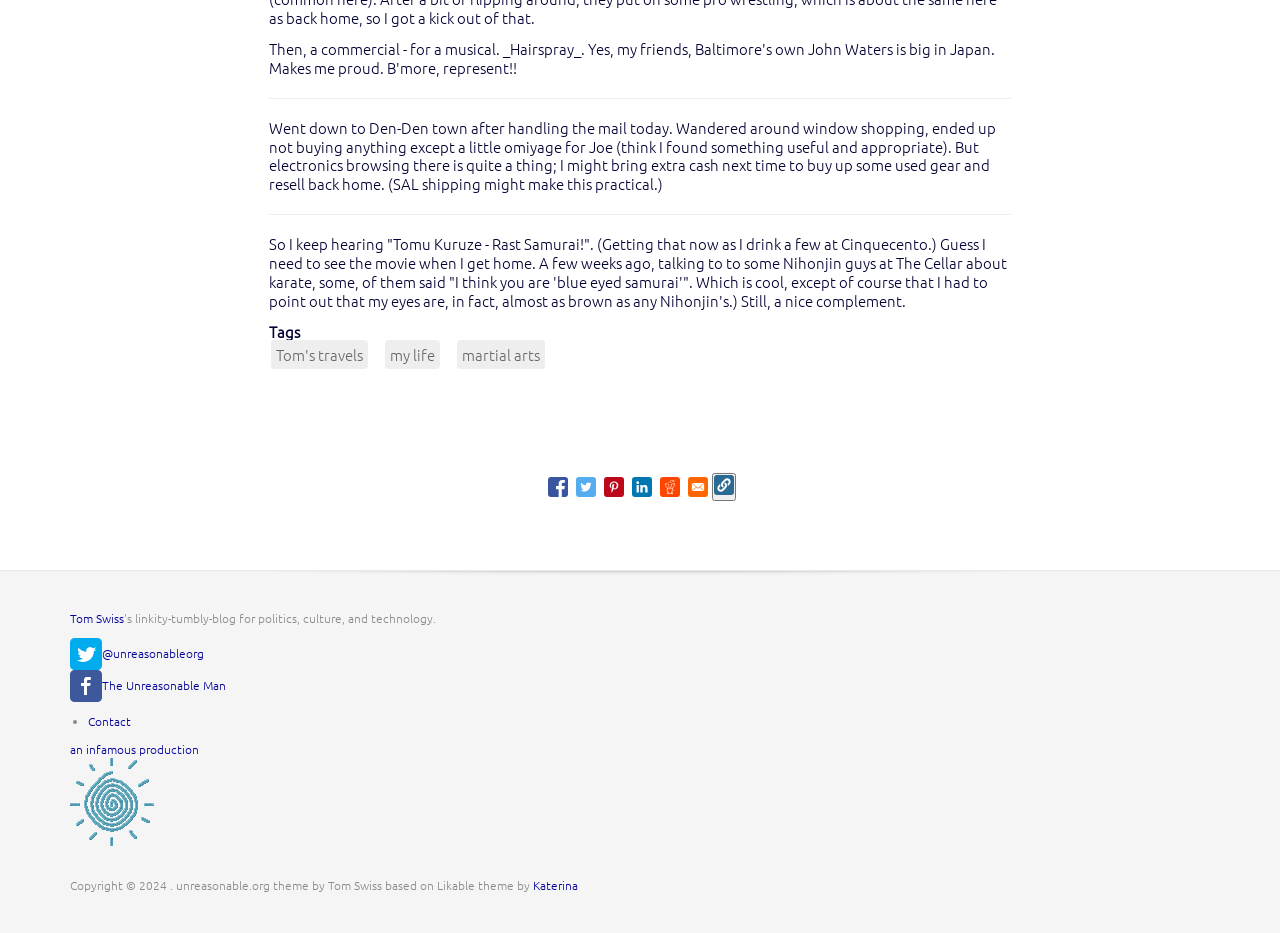Locate the bounding box coordinates for the element described below: "Contact". The coordinates must be four float values between 0 and 1, formatted as [left, top, right, bottom].

[0.069, 0.765, 0.102, 0.782]